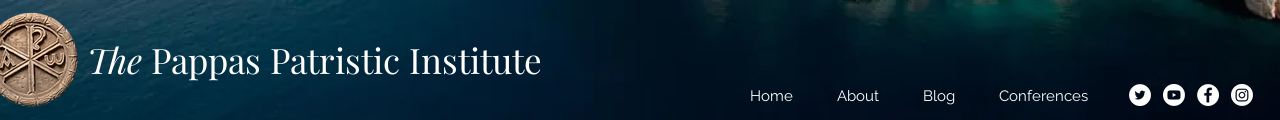Explain in detail what you see in the image.

The header section of the Pappas Patristic Institute's website features a stylized logo alongside the institute's name, "The Pappas Patristic Institute." The logo, which appears on the left, incorporates Christian symbols that reflect the institute's focus on patristic scholarship and Orthodox theology. Above the name, a backdrop of tranquil blue waters creates a serene atmosphere, enhancing the site's spiritual and scholarly ambiance. The navigation links for "Home," "About," "Blog," and "Conferences" are positioned to the right, providing easy access to various sections of the site. Social media icons for Twitter, YouTube, Facebook, and Instagram are also included, encouraging visitors to connect with the institute online. This design aims to engage both current and prospective members of the theological community.